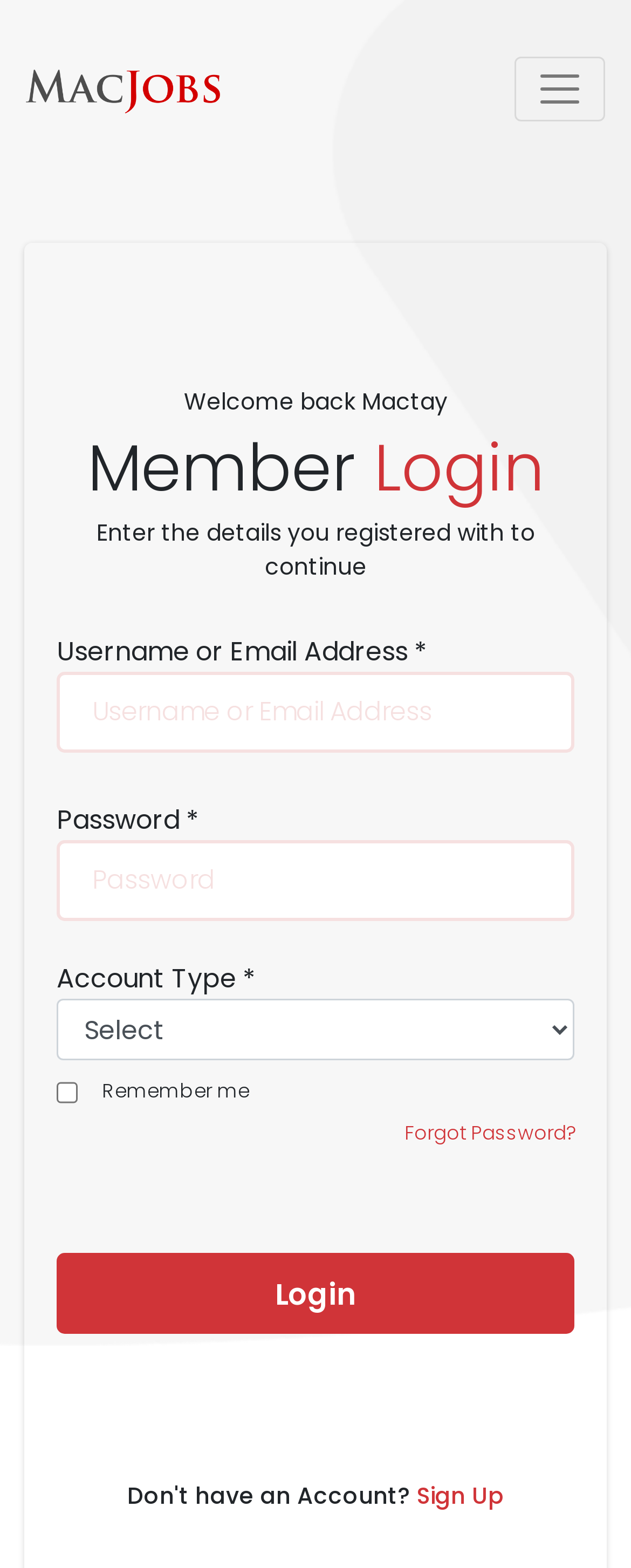Locate the bounding box of the UI element defined by this description: "name="email" placeholder="Username or Email Address"". The coordinates should be given as four float numbers between 0 and 1, formatted as [left, top, right, bottom].

[0.09, 0.428, 0.91, 0.48]